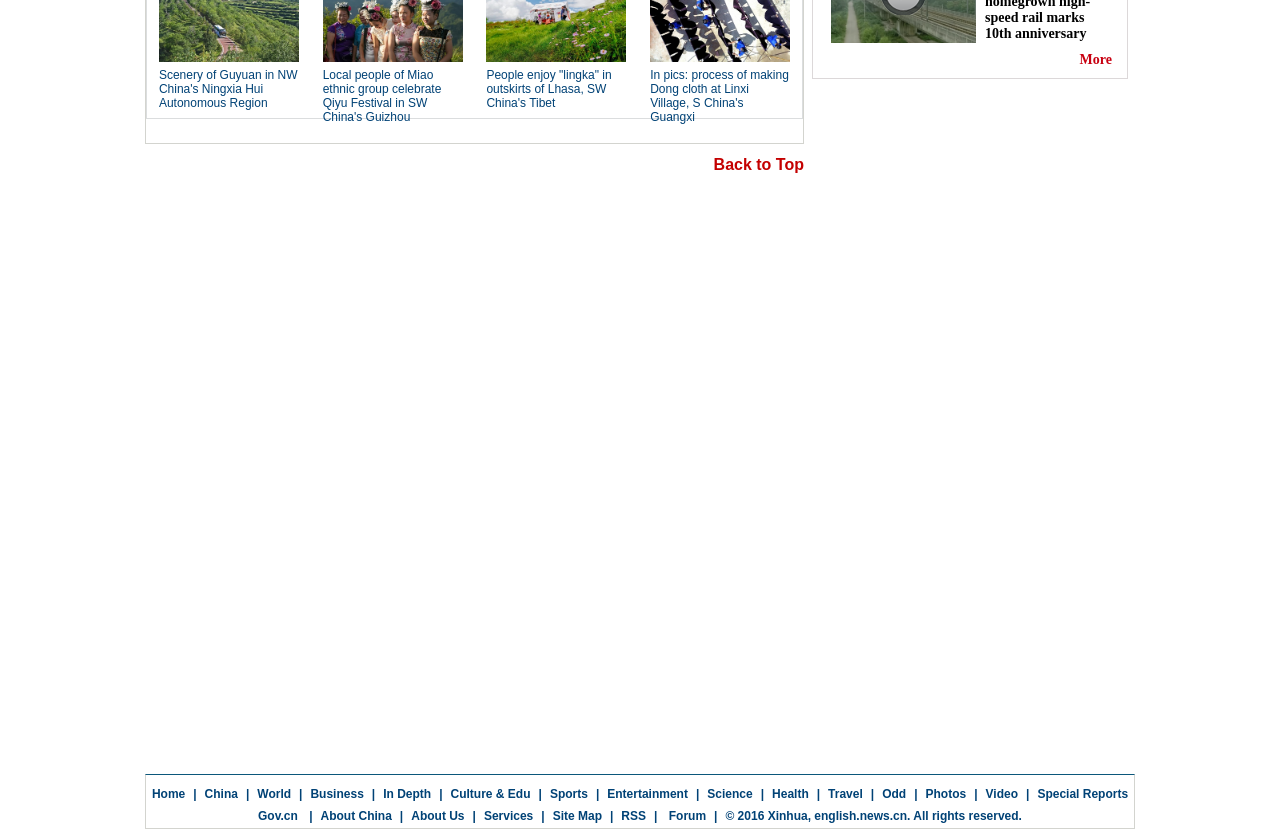What is the last category in the main category row?
Look at the screenshot and respond with one word or a short phrase.

Special Reports